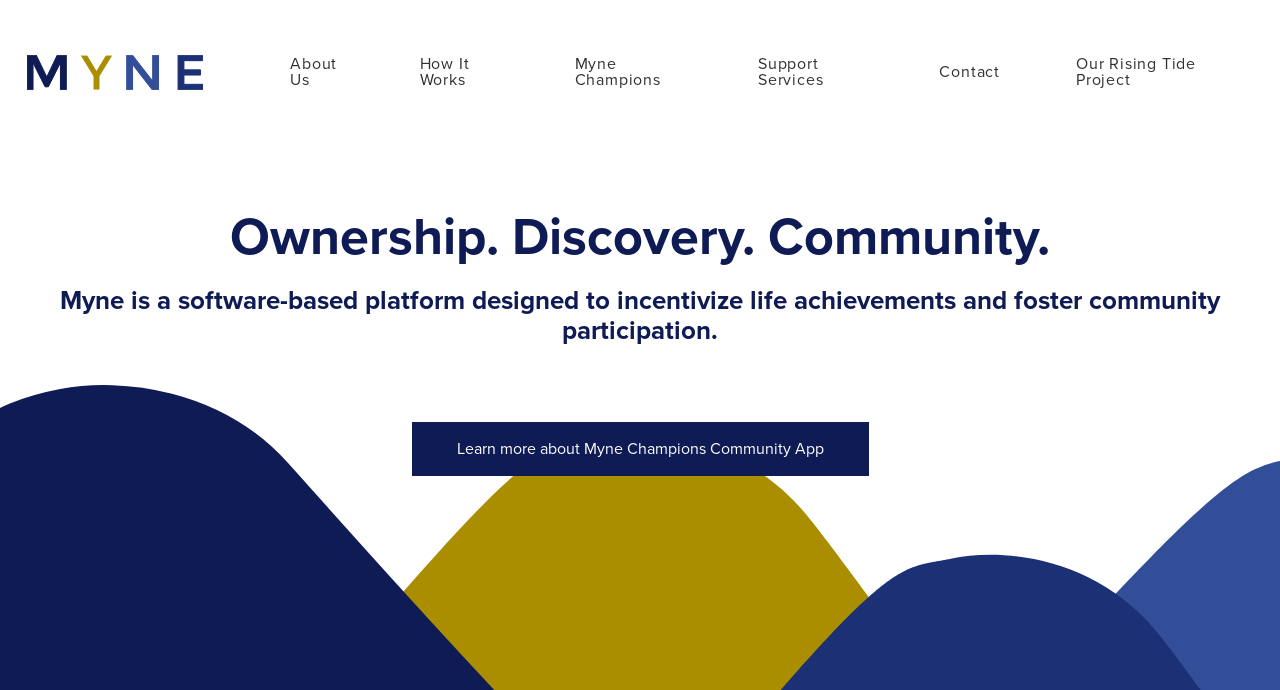What is the name of the community app mentioned on the webpage?
Please provide a single word or phrase as the answer based on the screenshot.

Myne Champions Community App